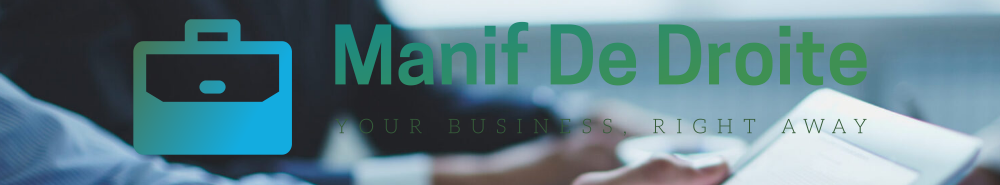What is the emphasis of the tagline 'YOUR BUSINESS, RIGHT AWAY'?
Provide a detailed answer to the question using information from the image.

The tagline 'YOUR BUSINESS, RIGHT AWAY' is described as suggesting an emphasis on efficiency and prompt service, which implies that the business is focused on providing quick and effective solutions to its clients.